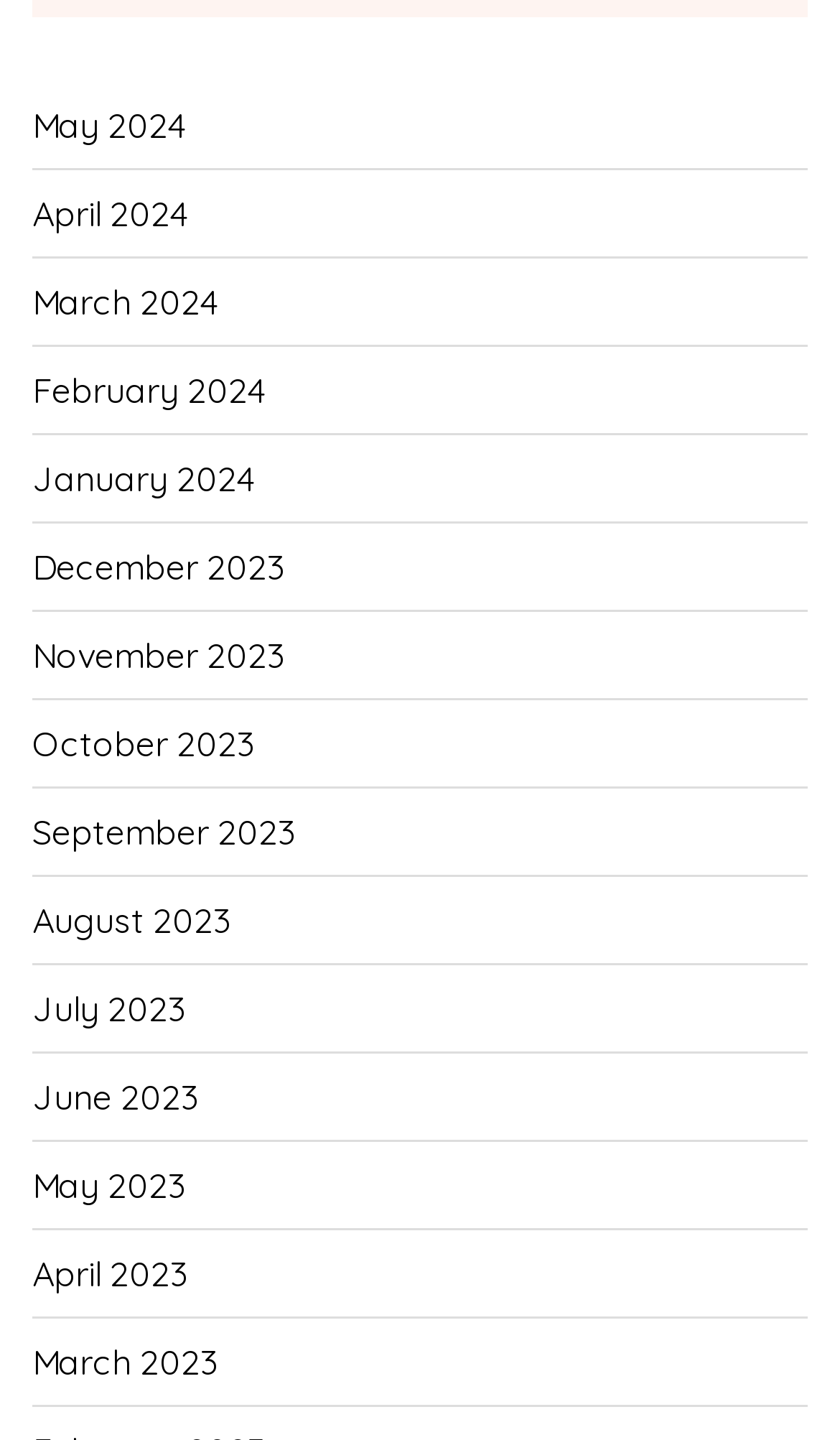Answer the question below with a single word or a brief phrase: 
How many months are listed?

12